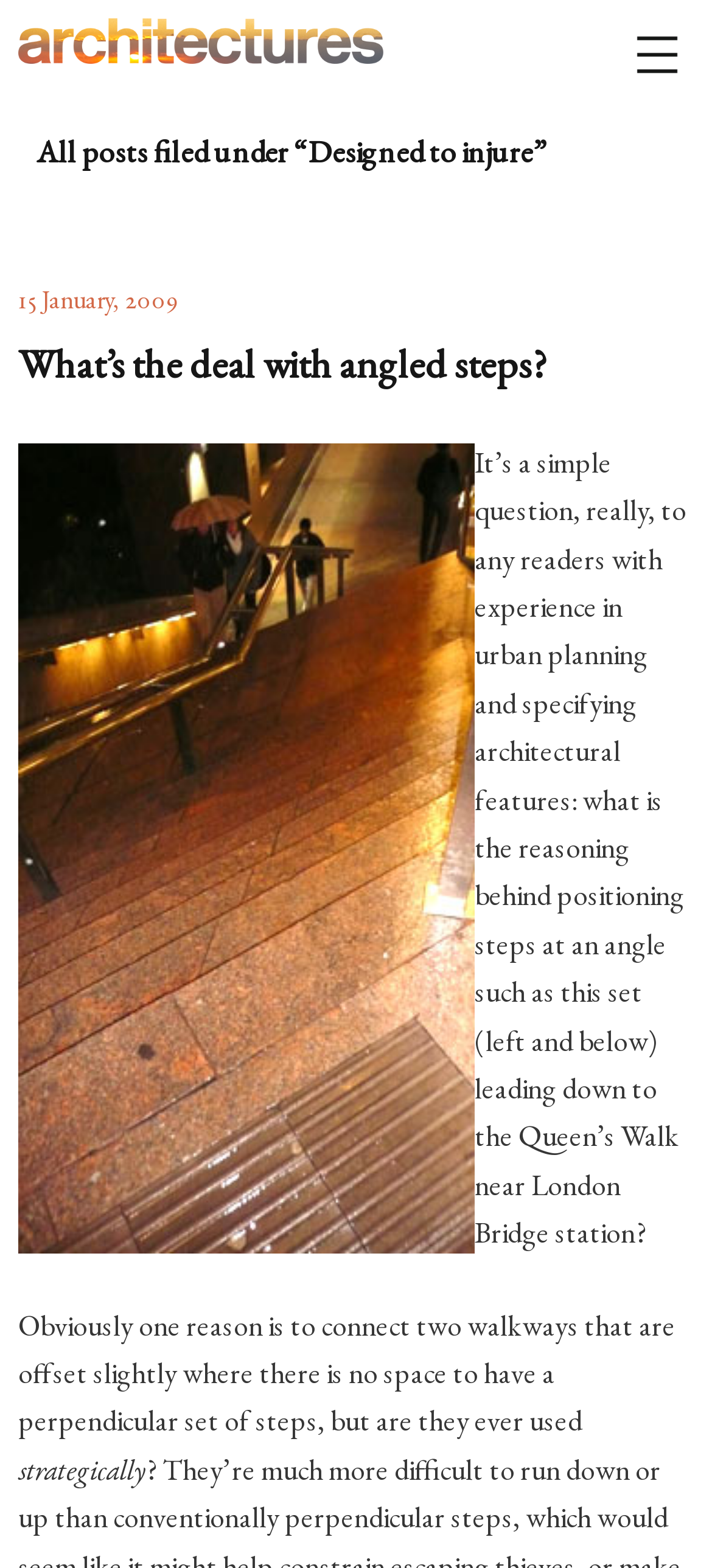What is the date of the first post? Examine the screenshot and reply using just one word or a brief phrase.

15 January, 2009